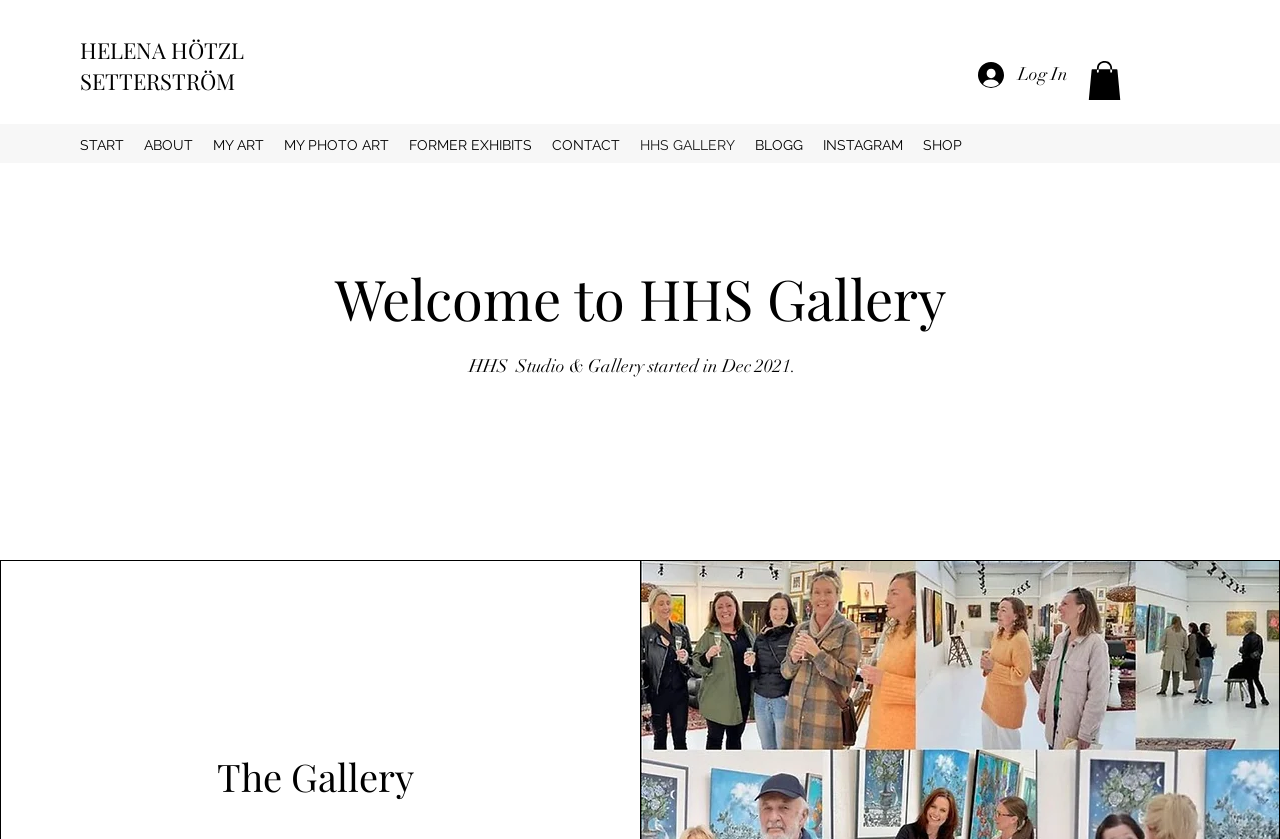Kindly provide the bounding box coordinates of the section you need to click on to fulfill the given instruction: "Click the Log In button".

[0.753, 0.063, 0.845, 0.115]